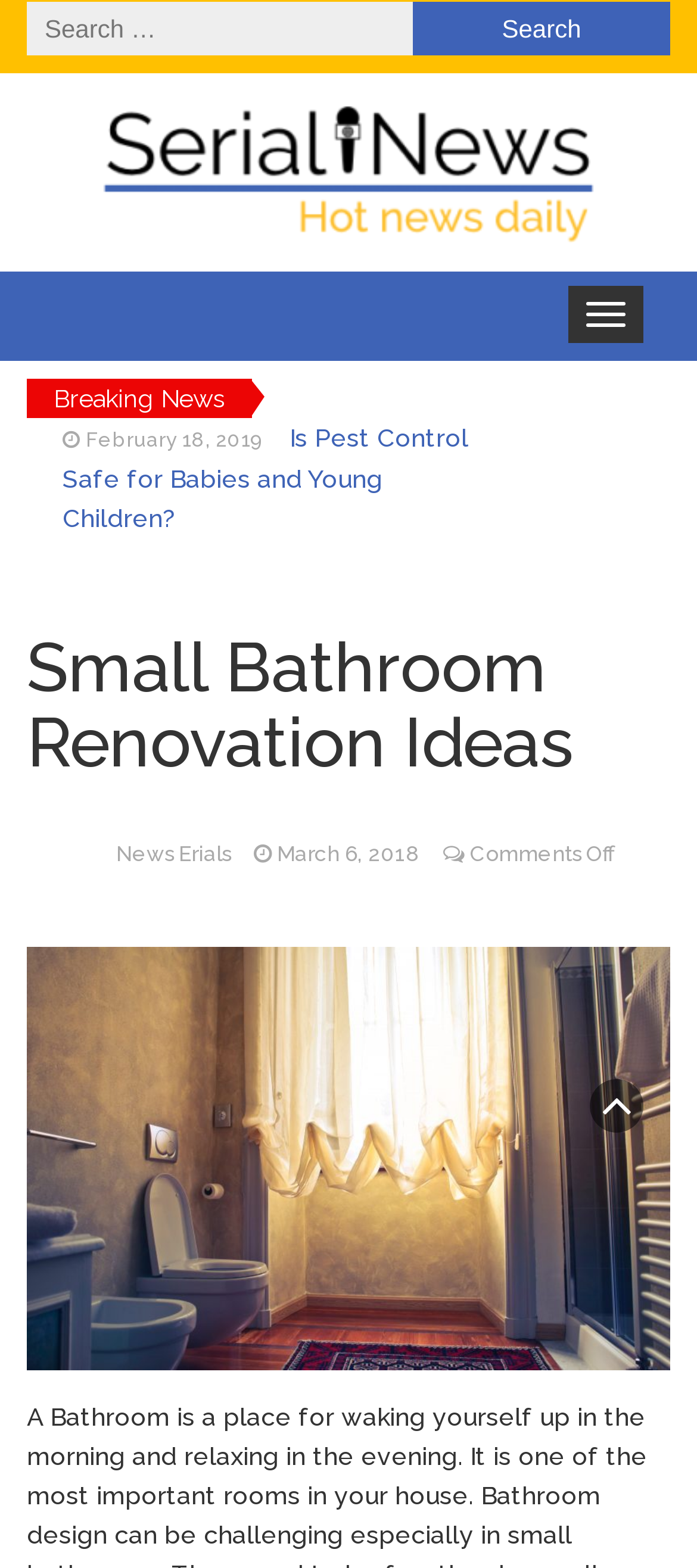Kindly determine the bounding box coordinates for the clickable area to achieve the given instruction: "View the image of a bathroom".

[0.038, 0.604, 0.962, 0.874]